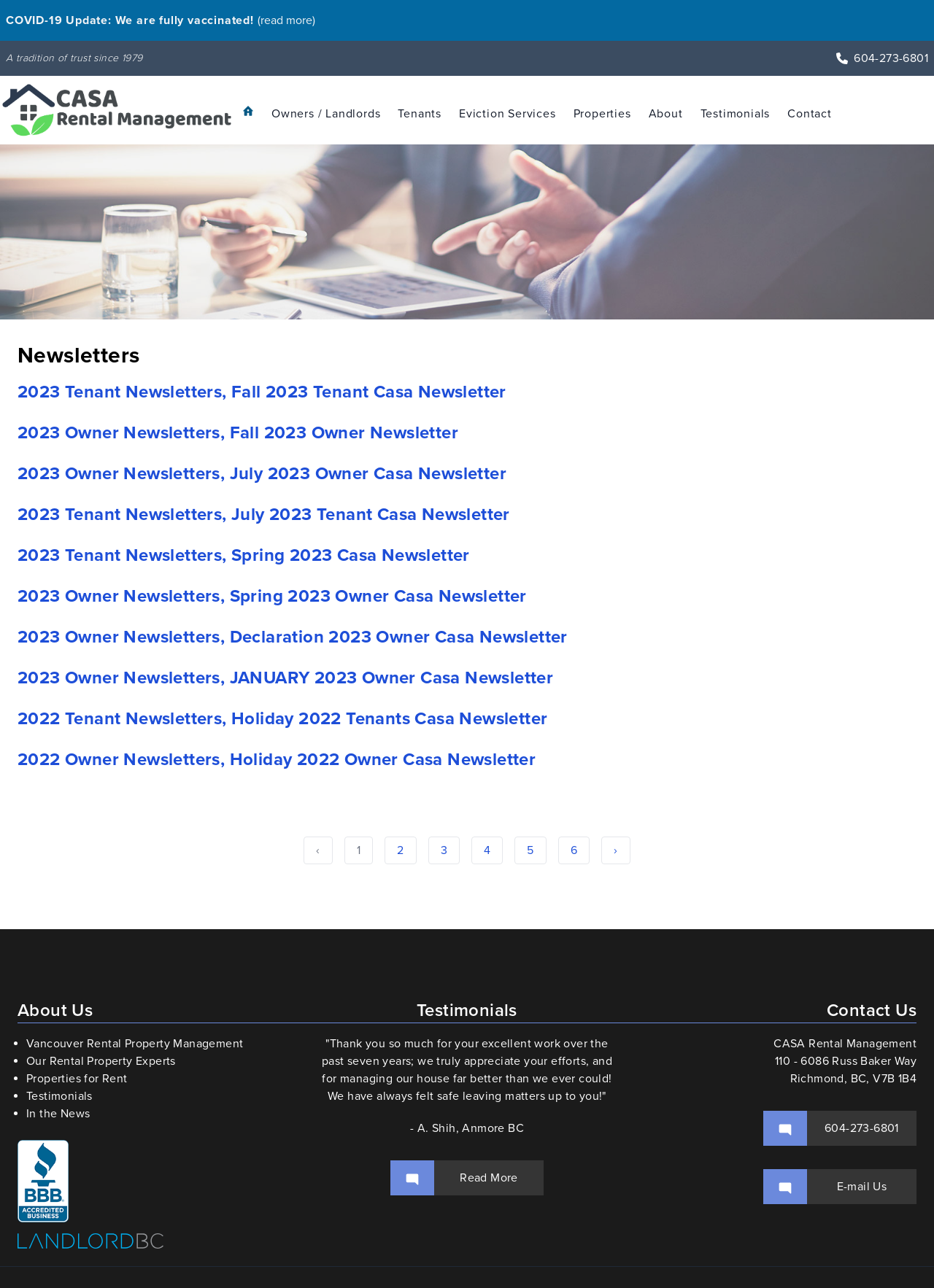What is the location of the company?
From the image, provide a succinct answer in one word or a short phrase.

Richmond, BC, V7B 1B4